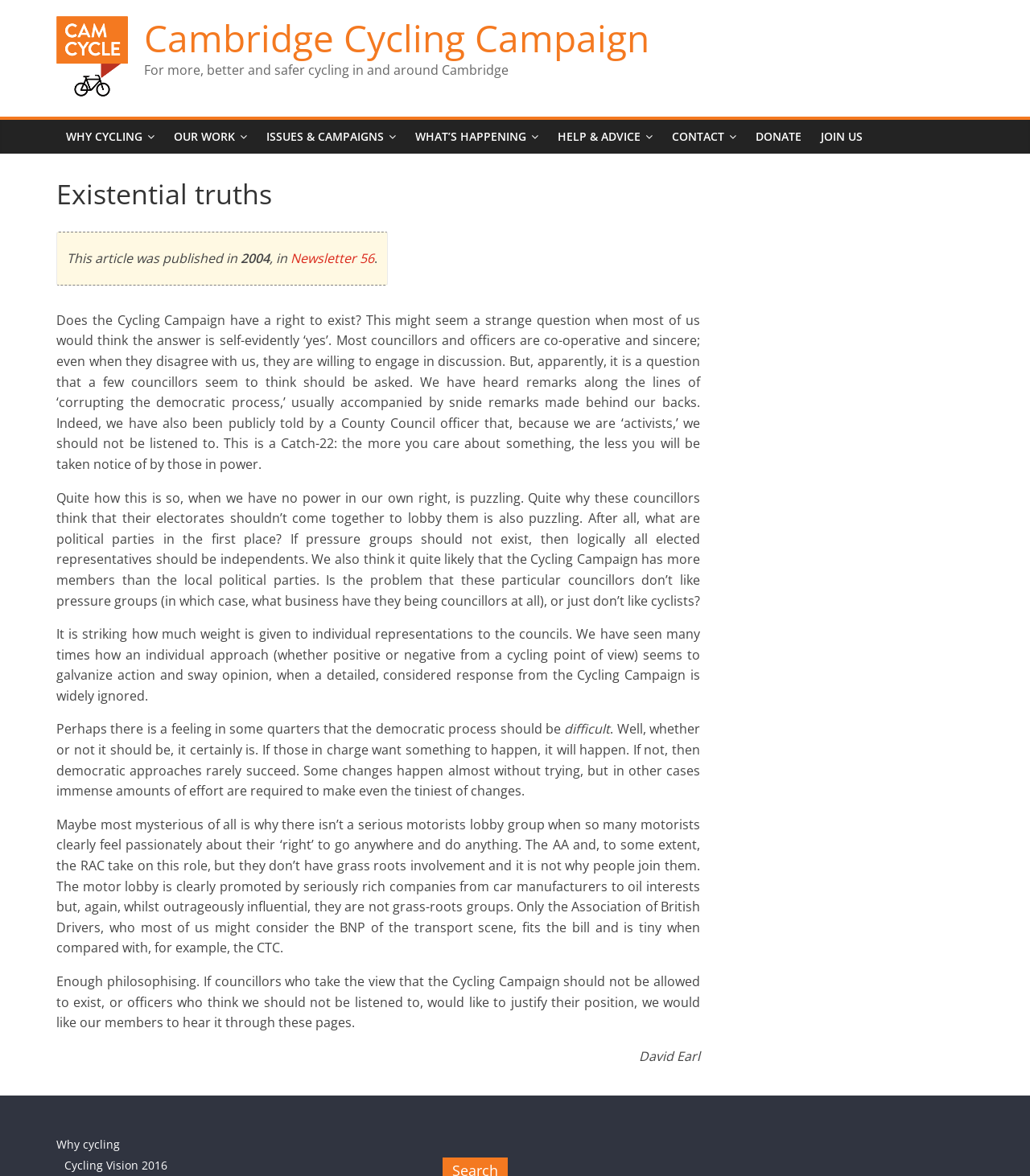In what year was the article published?
Carefully analyze the image and provide a thorough answer to the question.

The year of publication can be found in the text above the article, which reads 'This article was published in 2004, in Newsletter 56'.